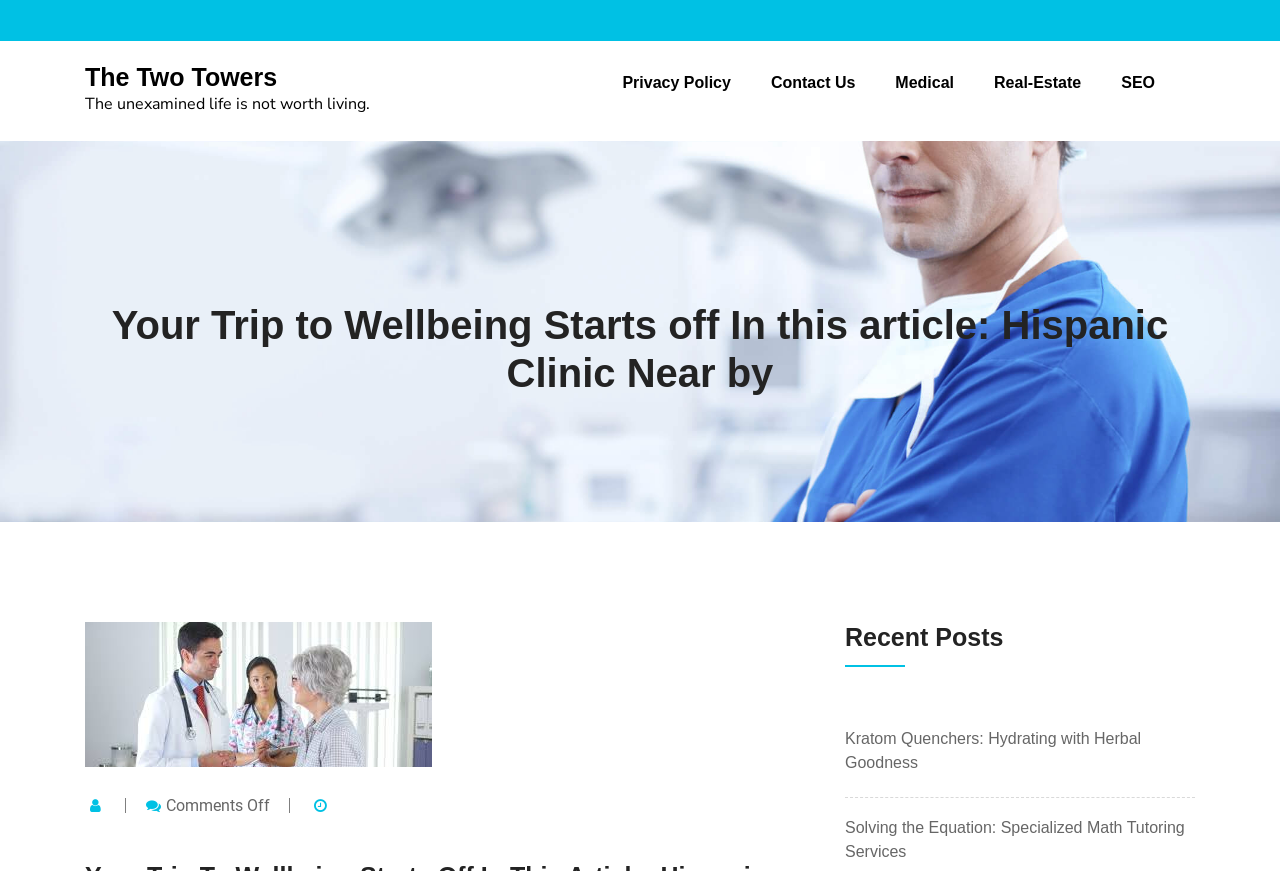How many headings are on the webpage? Please answer the question using a single word or phrase based on the image.

3